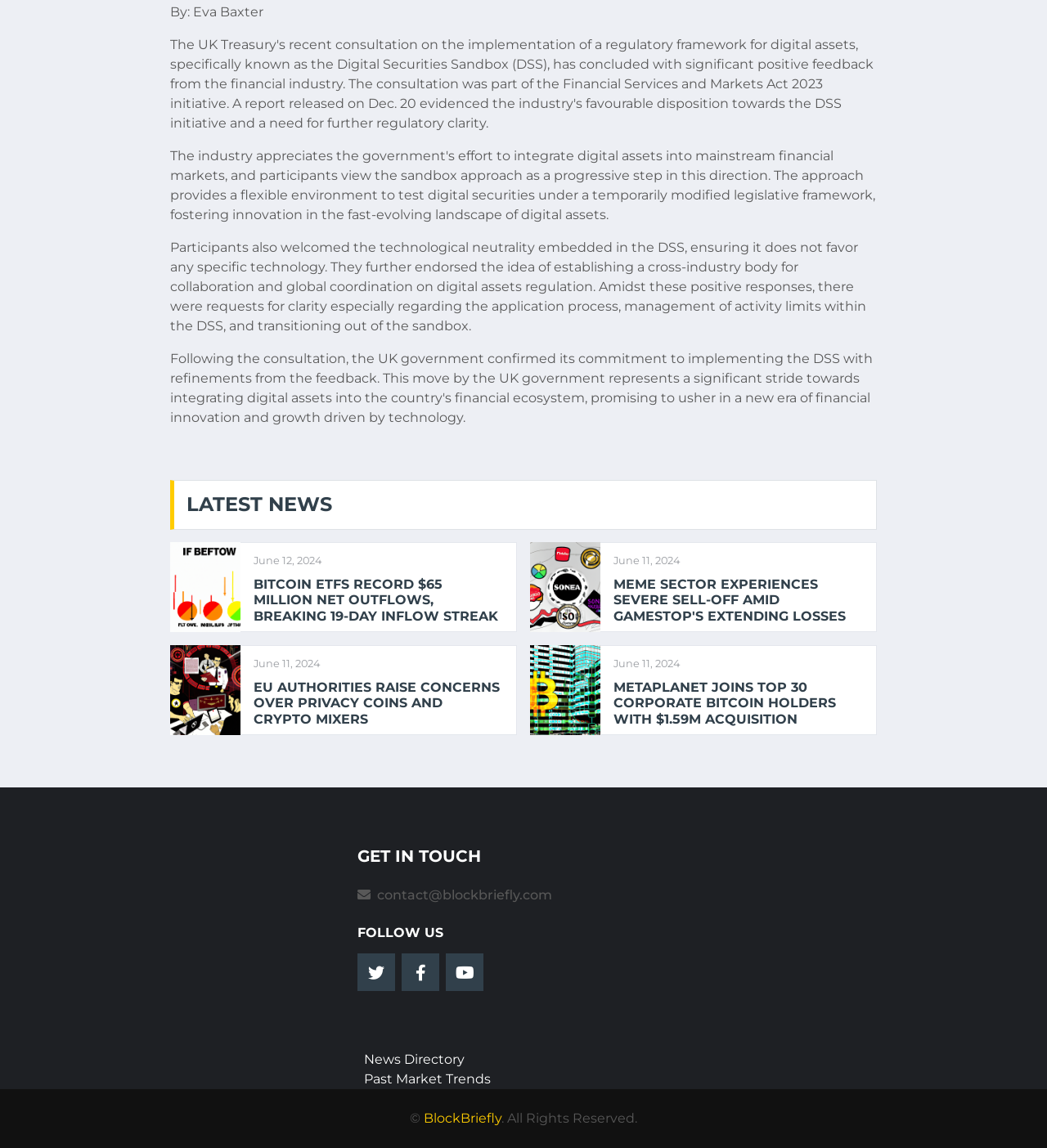Identify the bounding box of the HTML element described as: "parent_node: June 11, 2024".

[0.506, 0.472, 0.573, 0.551]